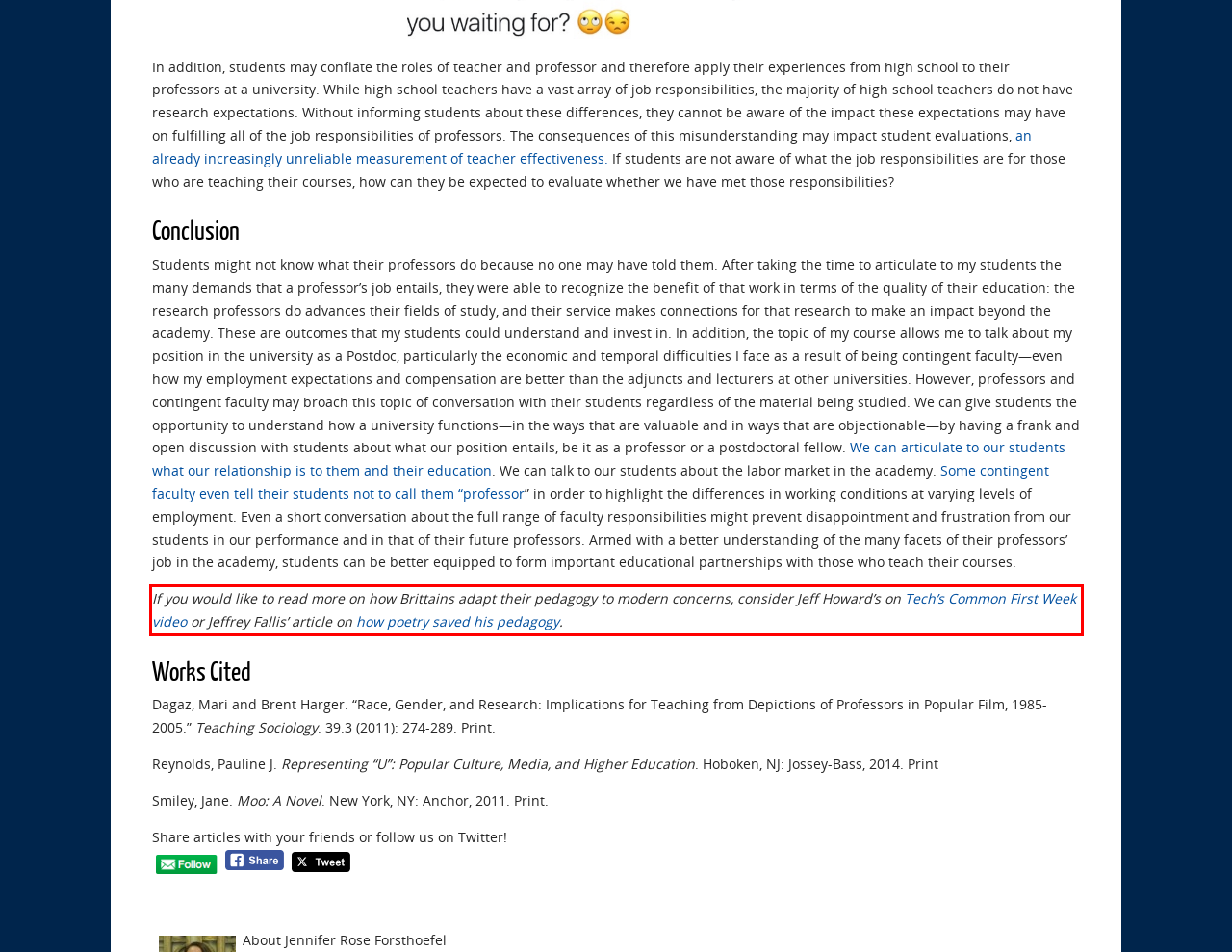Using the provided screenshot of a webpage, recognize the text inside the red rectangle bounding box by performing OCR.

If you would like to read more on how Brittains adapt their pedagogy to modern concerns, consider Jeff Howard’s on Tech’s Common First Week video or Jeffrey Fallis’ article on how poetry saved his pedagogy.